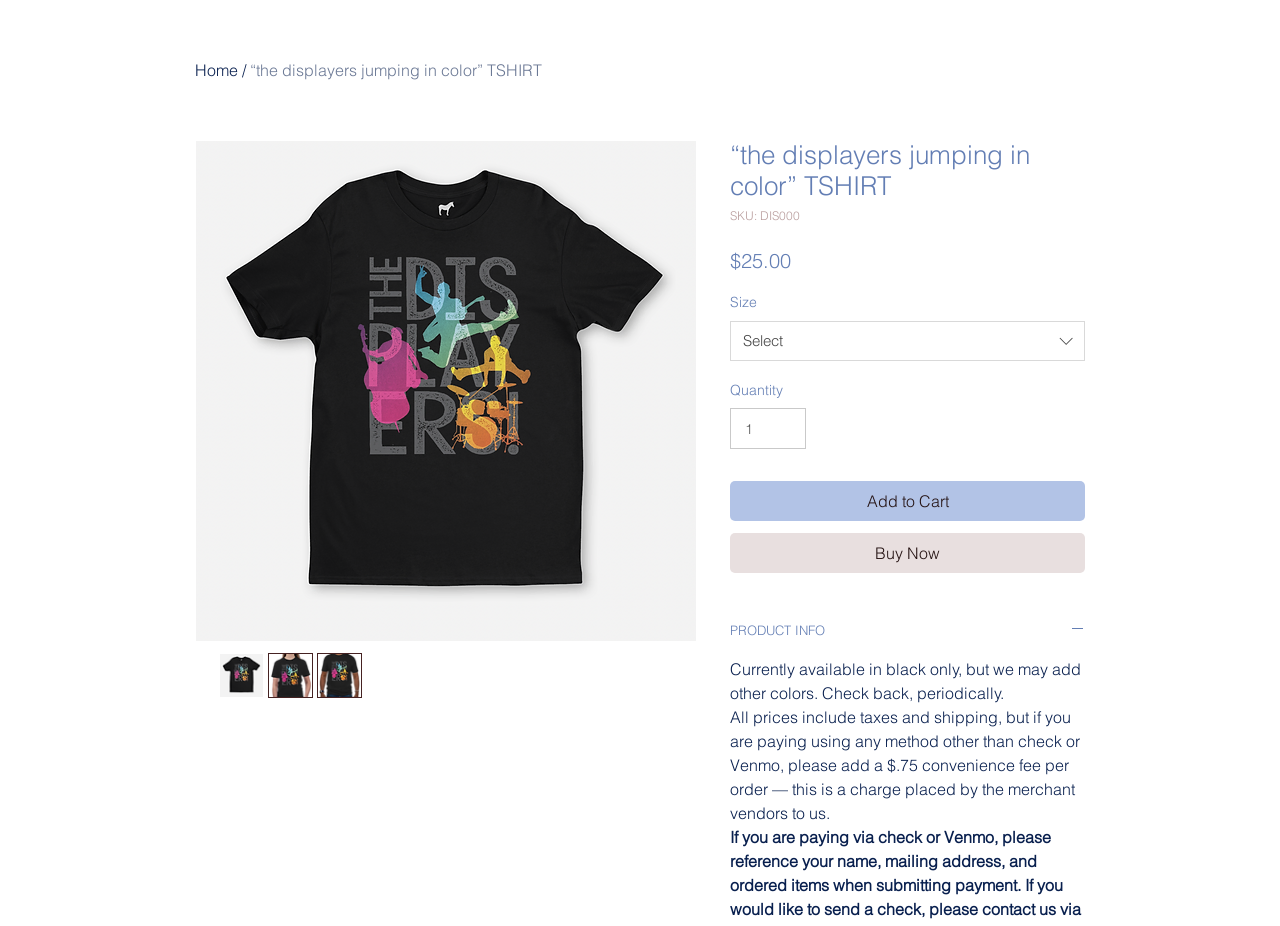Identify the bounding box coordinates of the part that should be clicked to carry out this instruction: "Click the 'Home' link".

[0.152, 0.065, 0.186, 0.086]